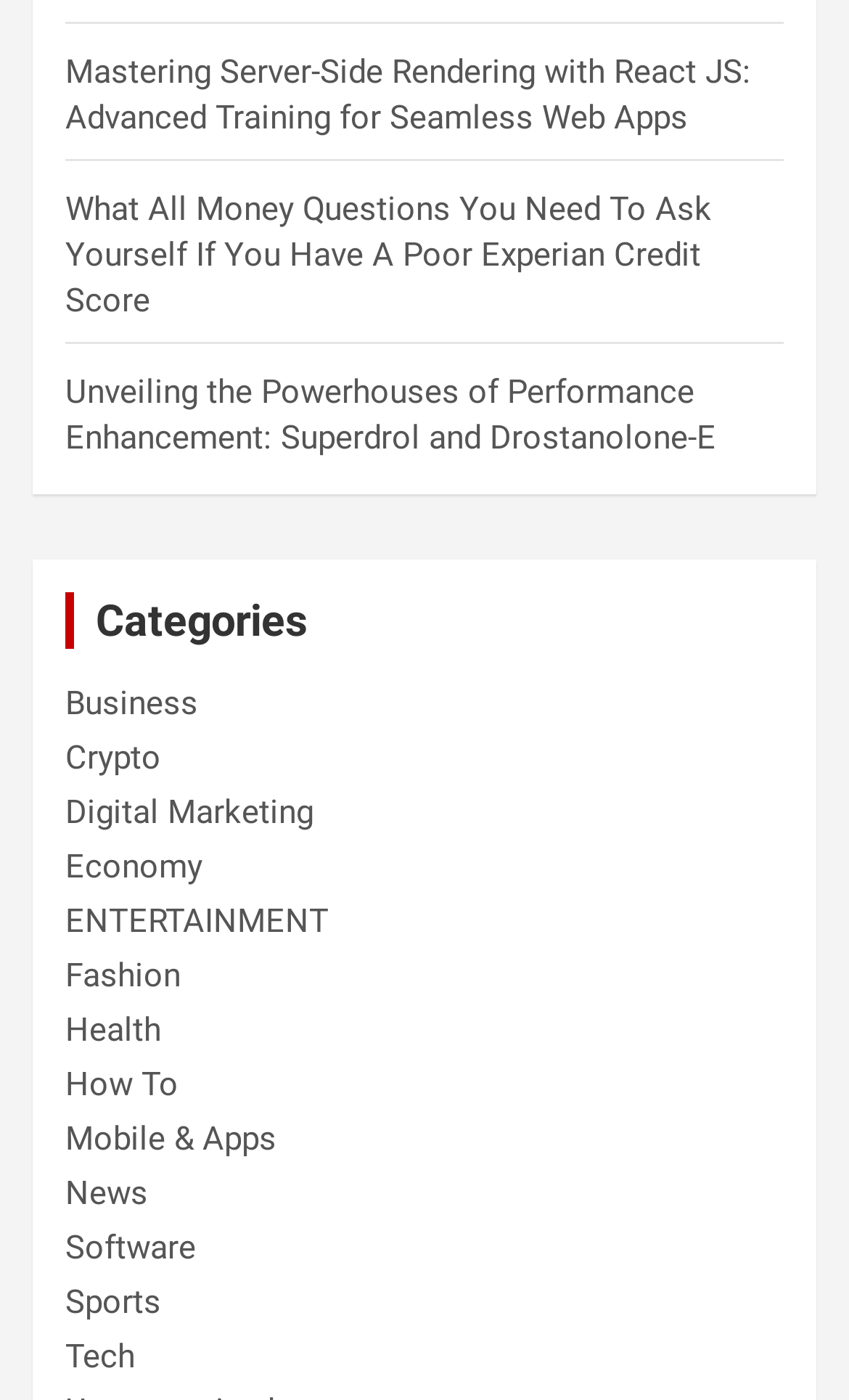Locate the bounding box coordinates of the element that needs to be clicked to carry out the instruction: "Browse the 'Tech' category". The coordinates should be given as four float numbers ranging from 0 to 1, i.e., [left, top, right, bottom].

[0.077, 0.954, 0.159, 0.982]